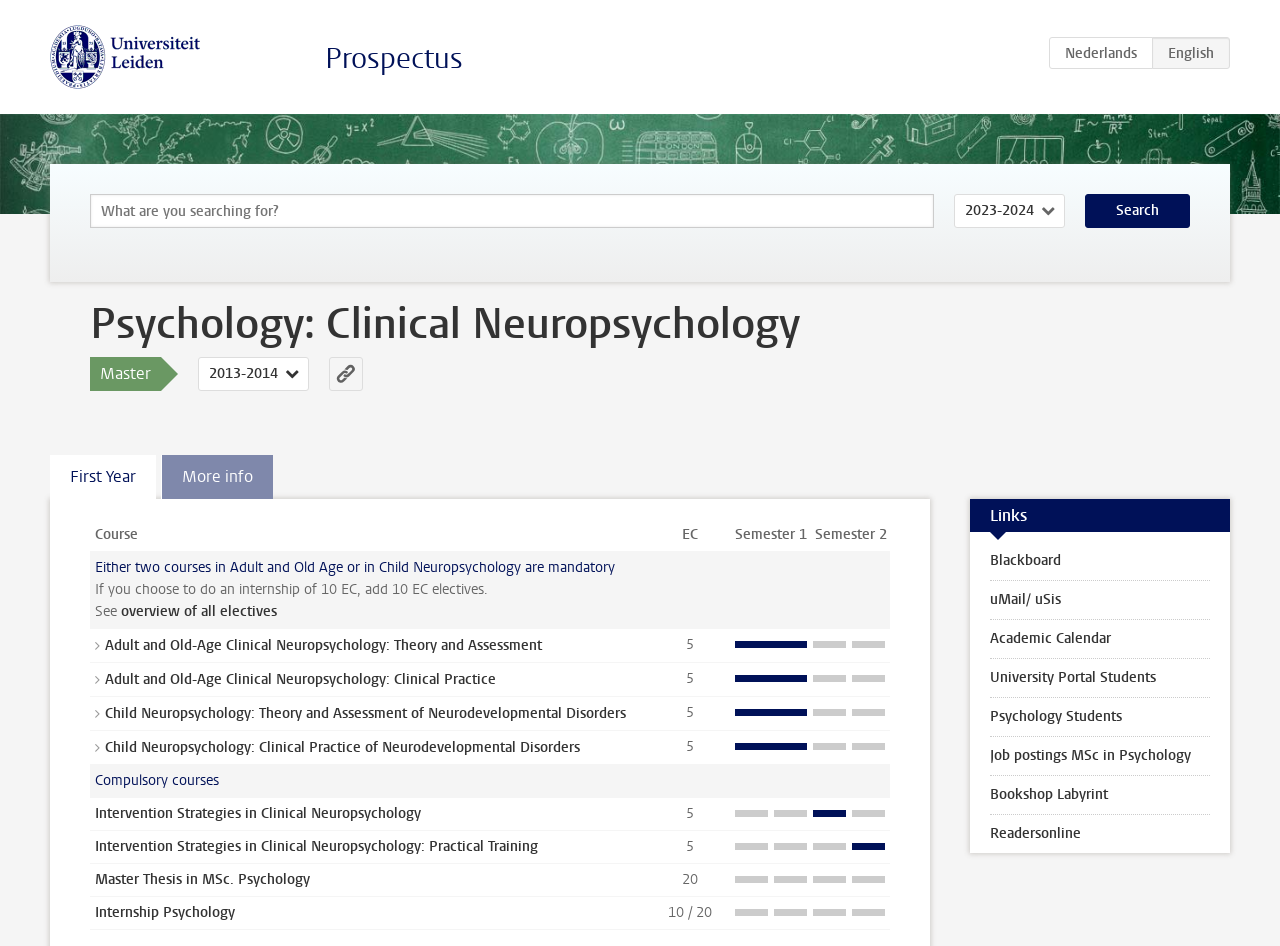Provide a brief response using a word or short phrase to this question:
What is the link to the overview of all electives?

overview of all electives